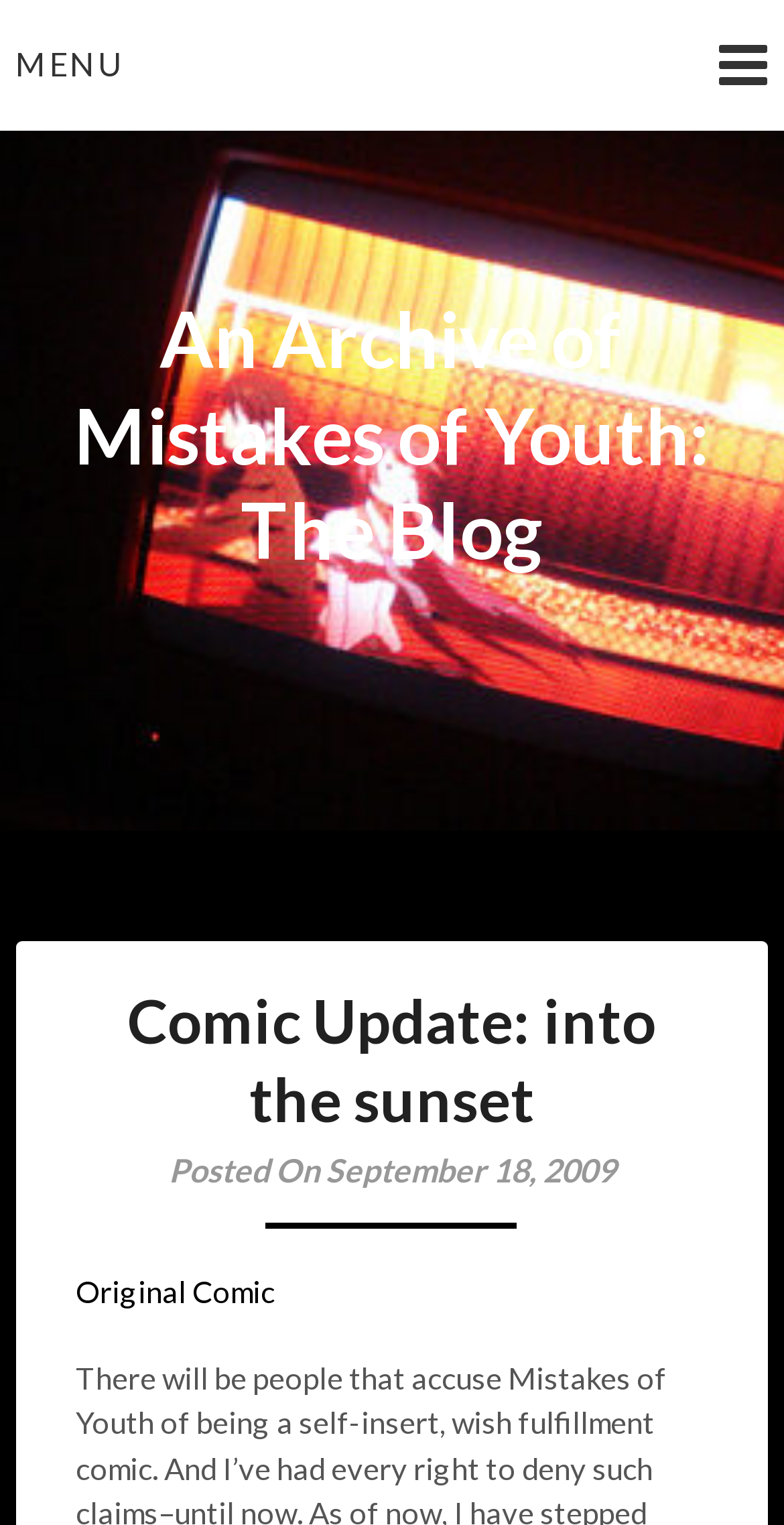Please provide the bounding box coordinates for the UI element as described: "Menu". The coordinates must be four floats between 0 and 1, represented as [left, top, right, bottom].

[0.0, 0.0, 1.0, 0.085]